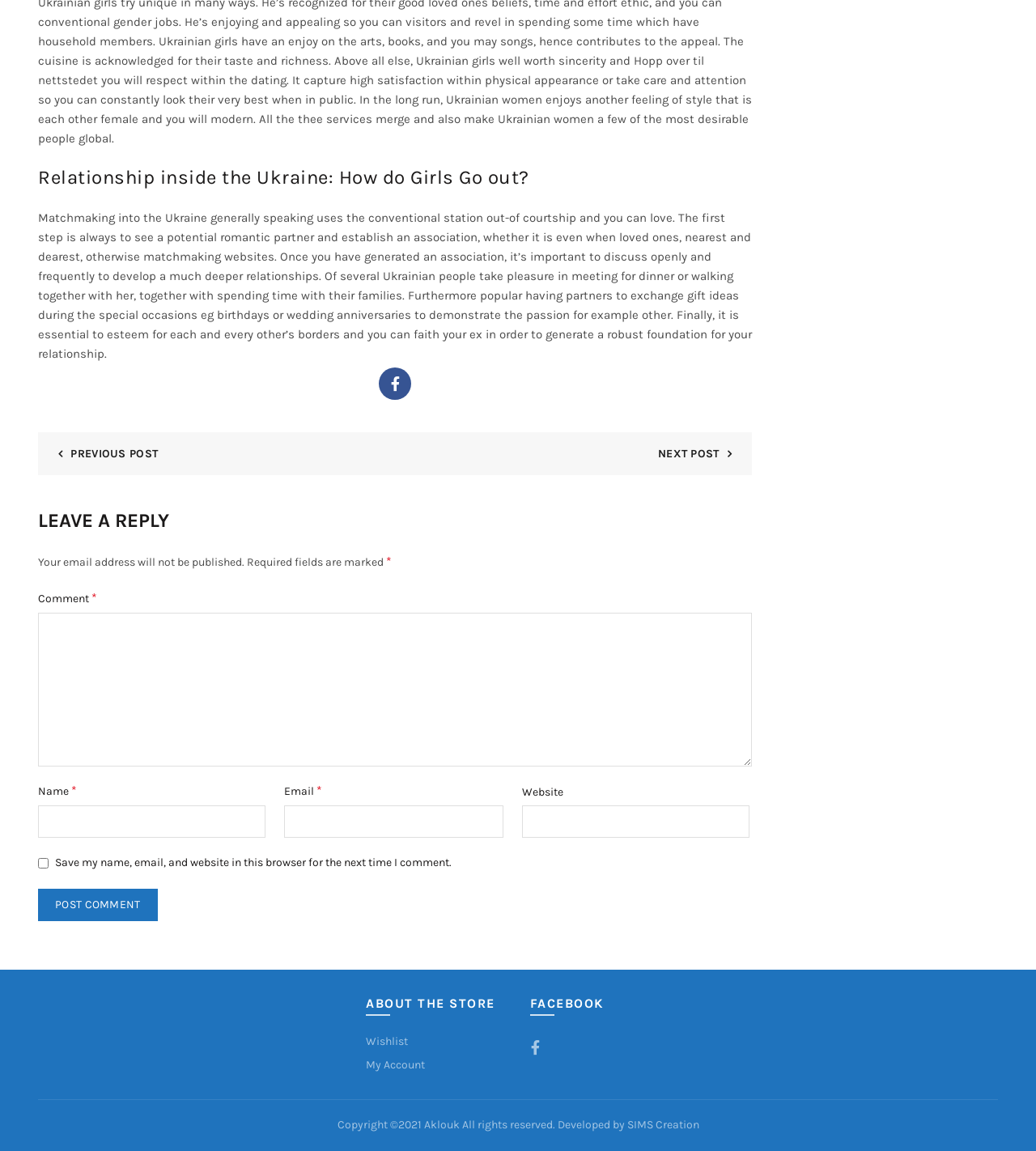Determine the bounding box coordinates for the area that needs to be clicked to fulfill this task: "Visit the ABOUT THE STORE page". The coordinates must be given as four float numbers between 0 and 1, i.e., [left, top, right, bottom].

[0.353, 0.864, 0.488, 0.883]